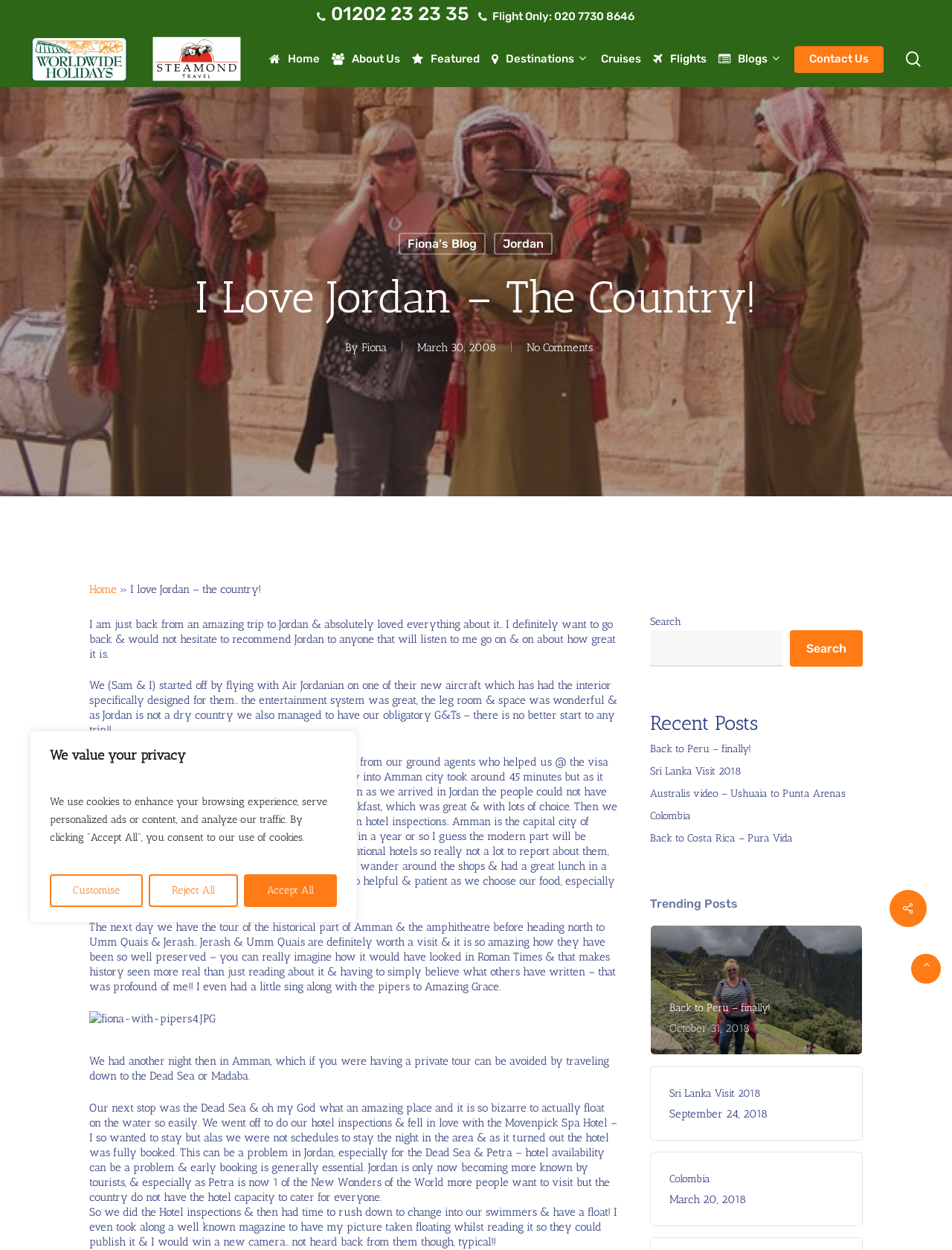What is the name of the country being described in the blog post?
Can you provide an in-depth and detailed response to the question?

The name of the country can be found in the blog post section, where it says 'I love Jordan – the country!'.